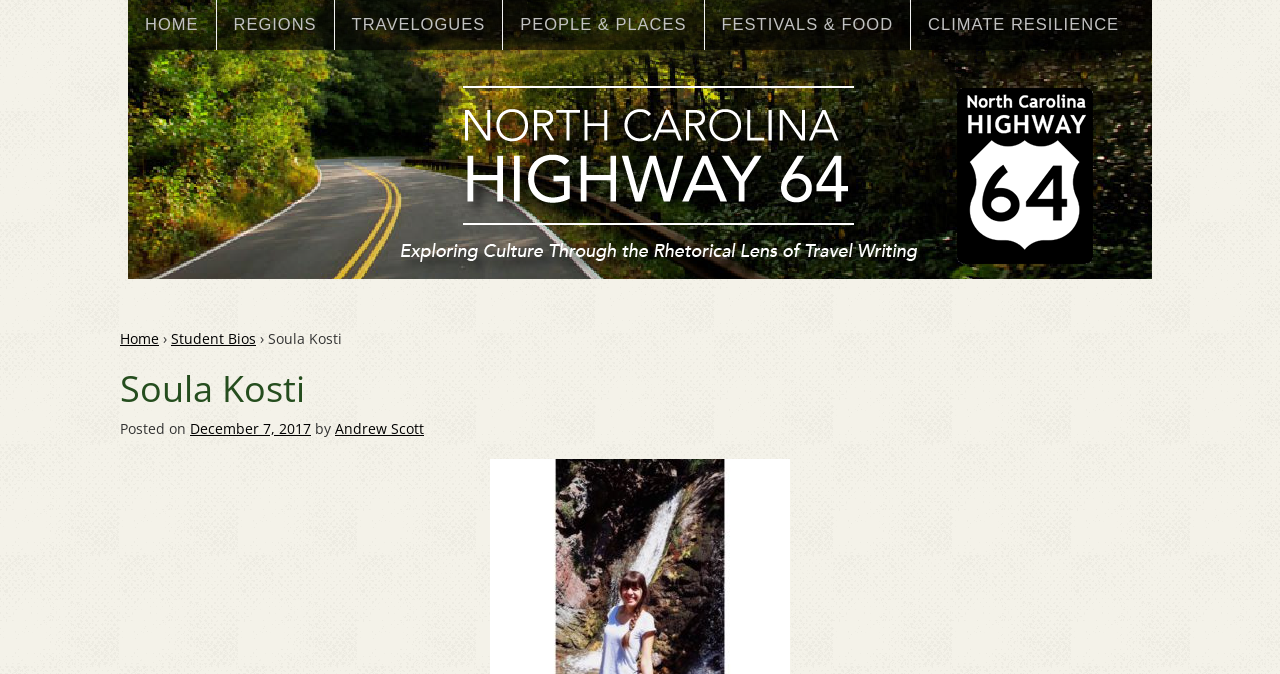Using the description "People & Places", locate and provide the bounding box of the UI element.

[0.393, 0.0, 0.55, 0.073]